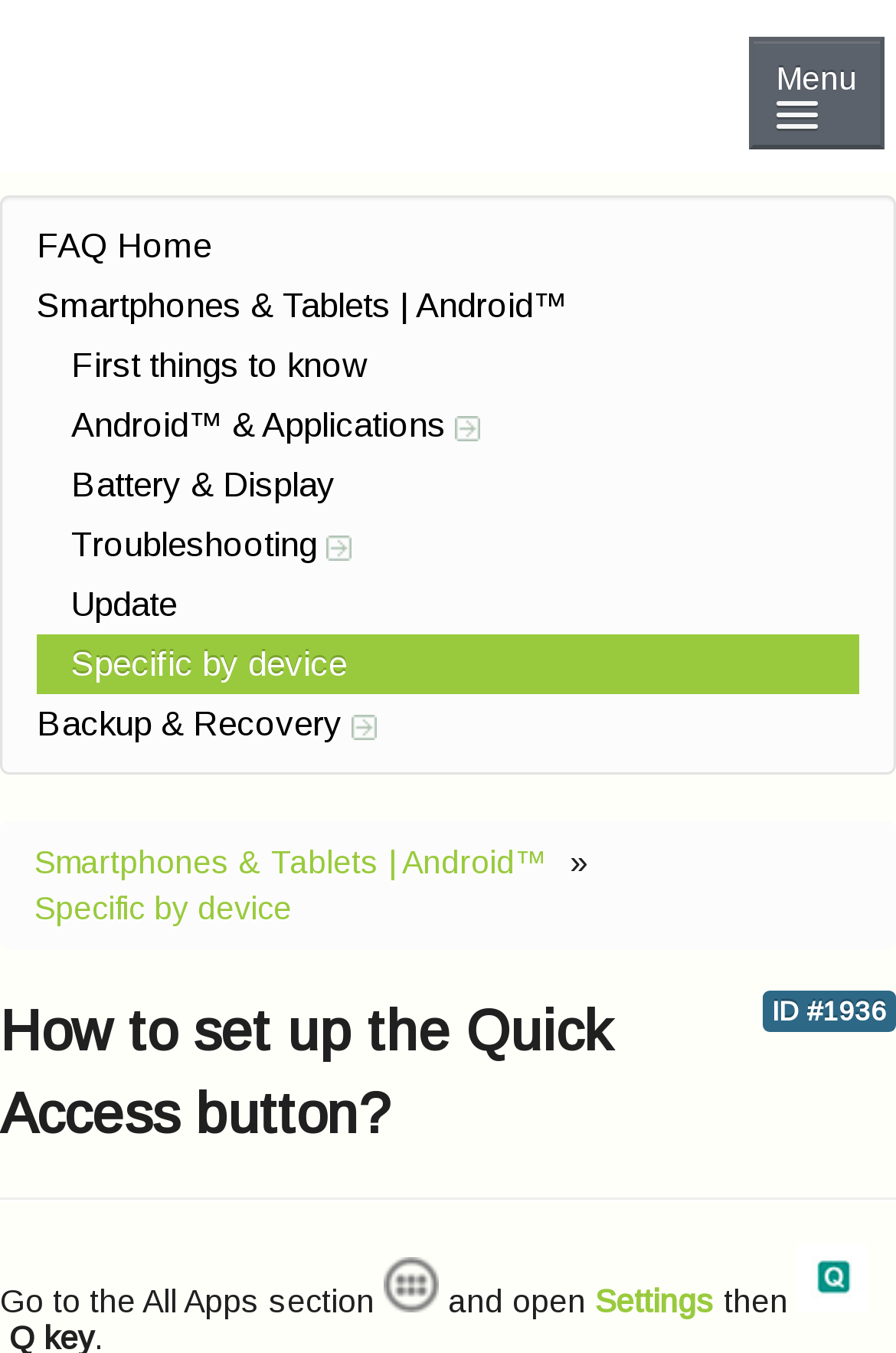Use a single word or phrase to answer the question: What is the category of the FAQ?

Android